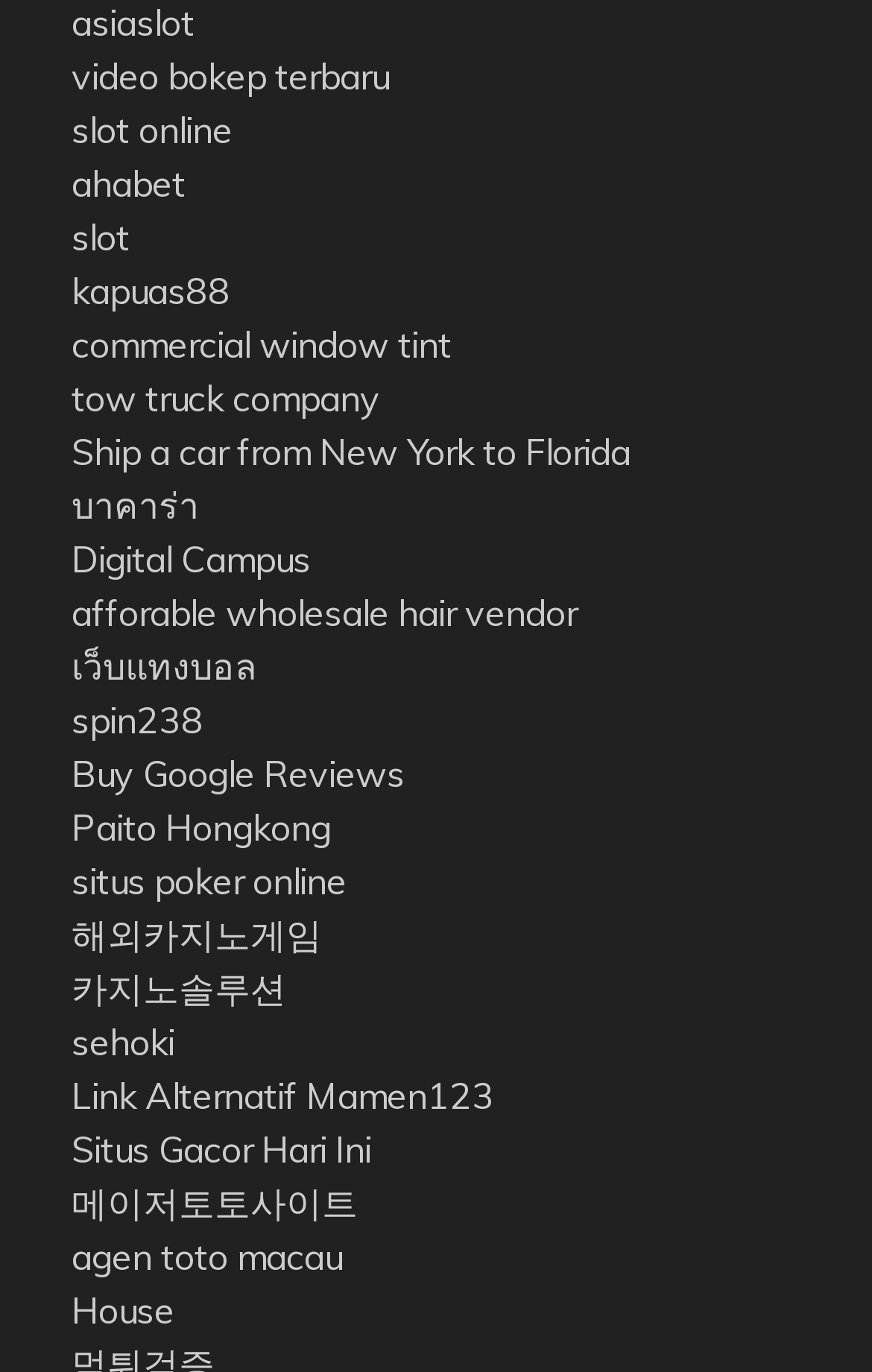Identify the bounding box for the given UI element using the description provided. Coordinates should be in the format (top-left x, top-left y, bottom-right x, bottom-right y) and must be between 0 and 1. Here is the description: GOV.PH

None